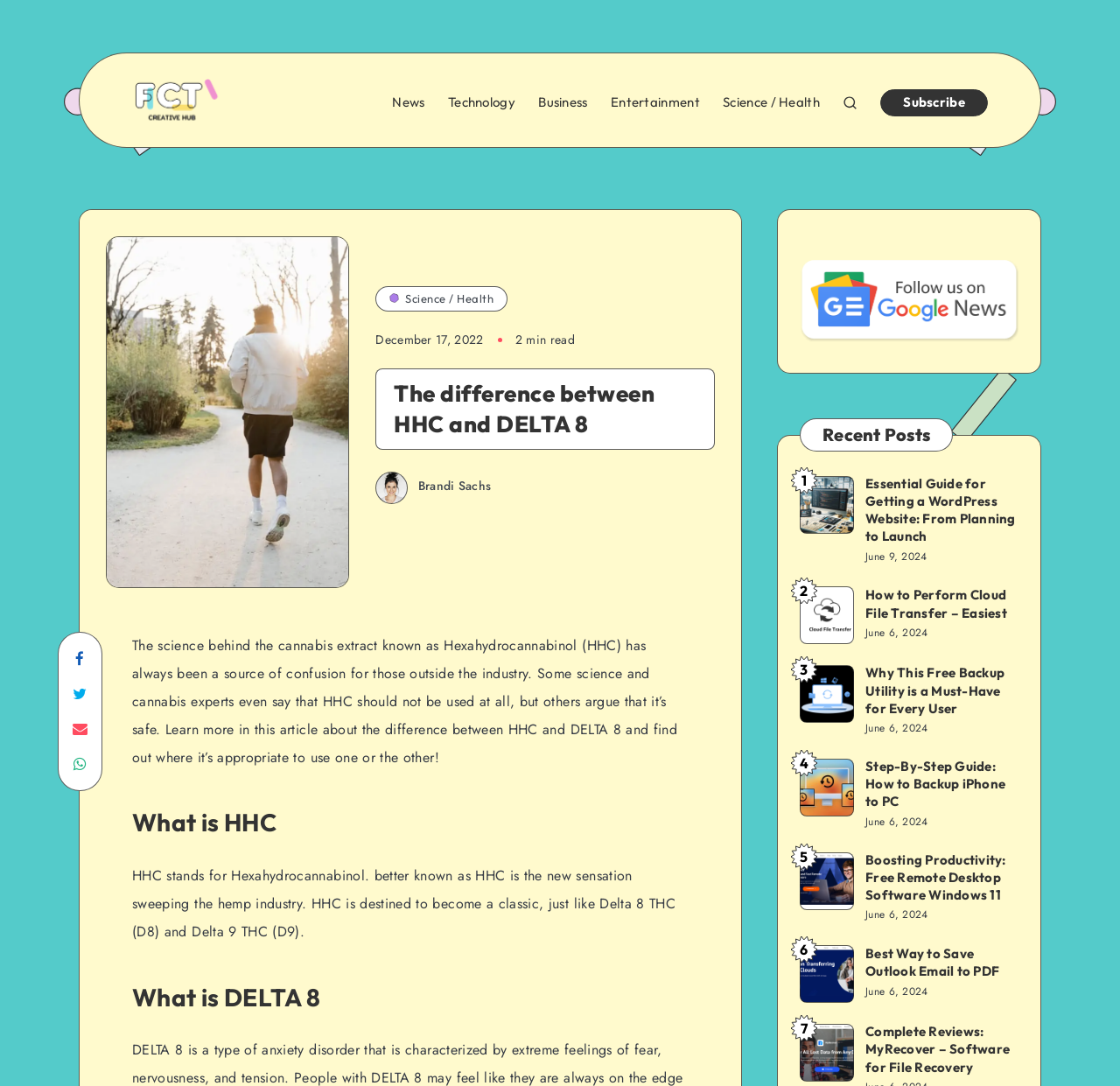Find the bounding box coordinates of the UI element according to this description: "Share on Email".

[0.054, 0.655, 0.089, 0.687]